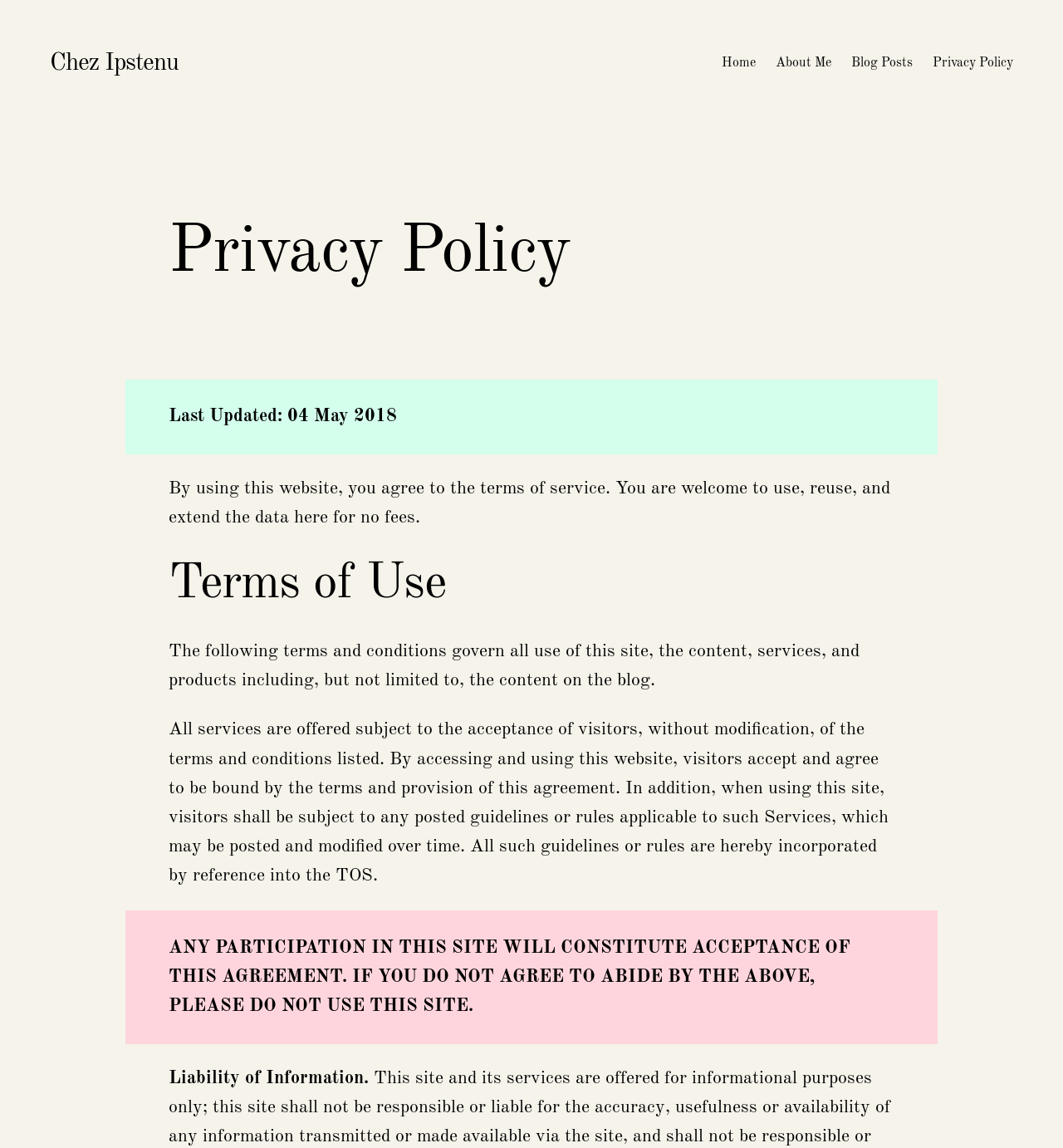Answer the question using only one word or a concise phrase: What is the last updated date?

04 May 2018